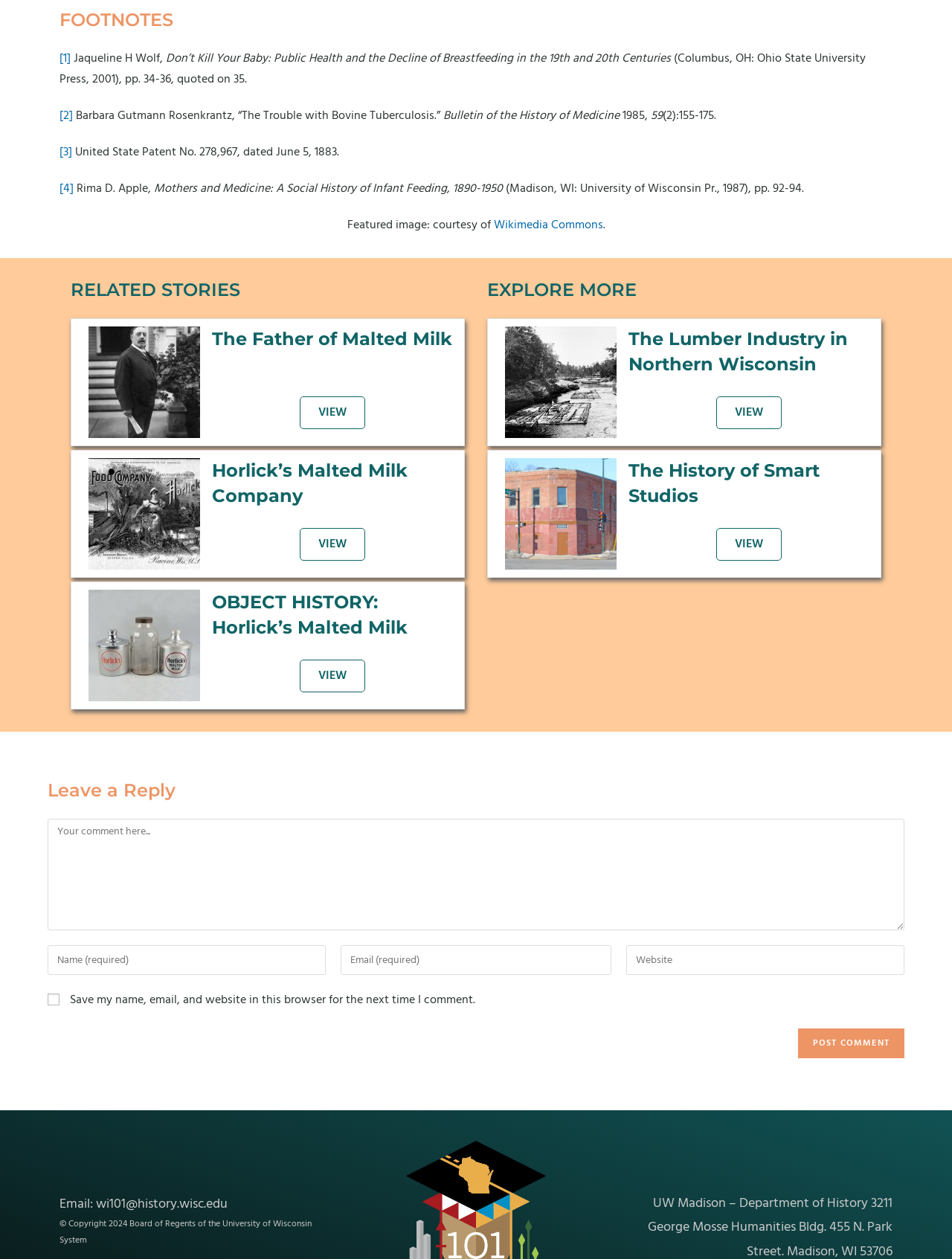What is the name of the company mentioned in the image caption 'Official letterhead of what was then known as the Horlick’s Food Company, 1895'?
Give a one-word or short phrase answer based on the image.

Horlick’s Food Company